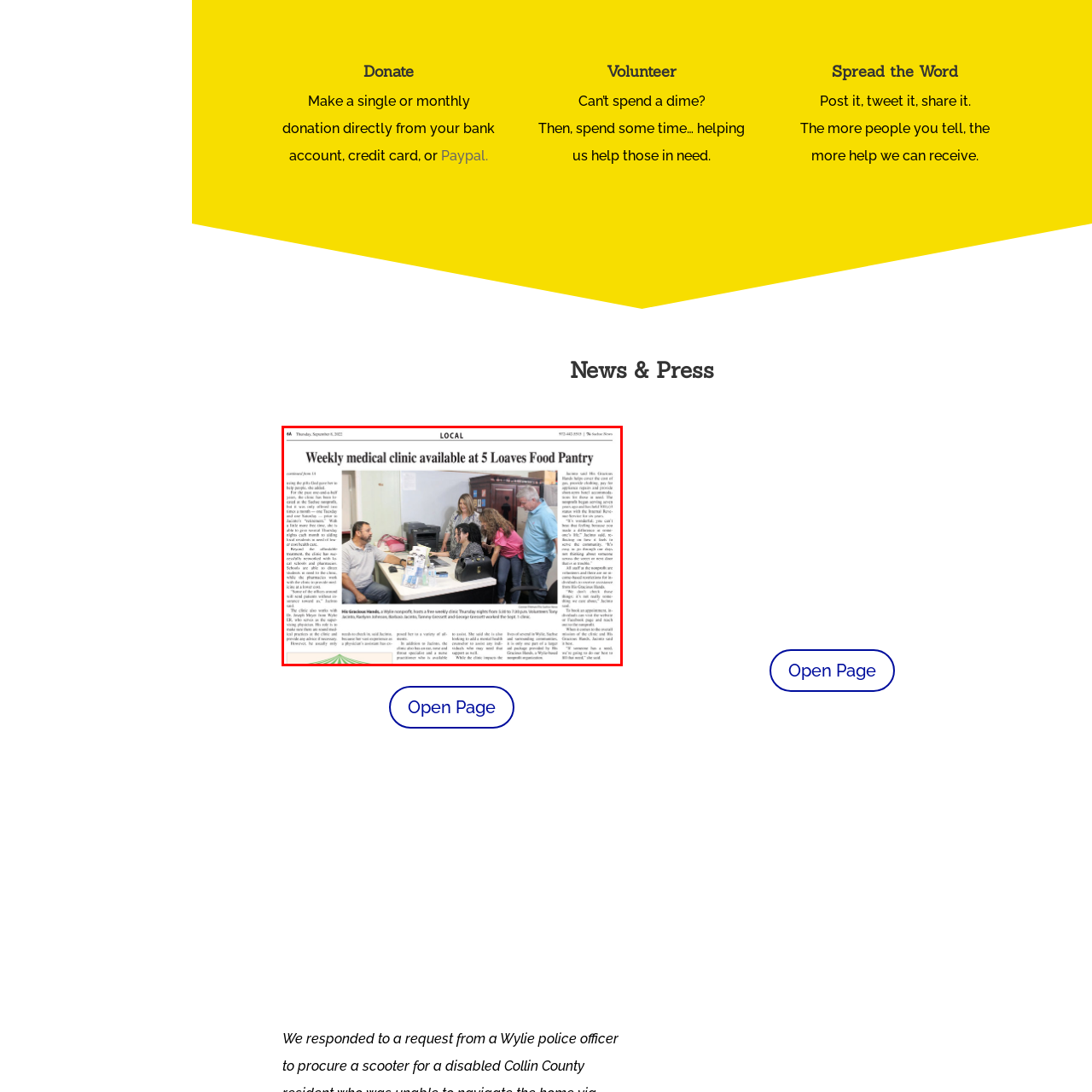What is the focus of the setting?
Inspect the image enclosed by the red bounding box and elaborate on your answer with as much detail as possible based on the visual cues.

The caption describes the setting as supportive and community-oriented, with a focus on providing medical assistance to those in need, which suggests that the primary focus of the setting is to provide medical help to the community.